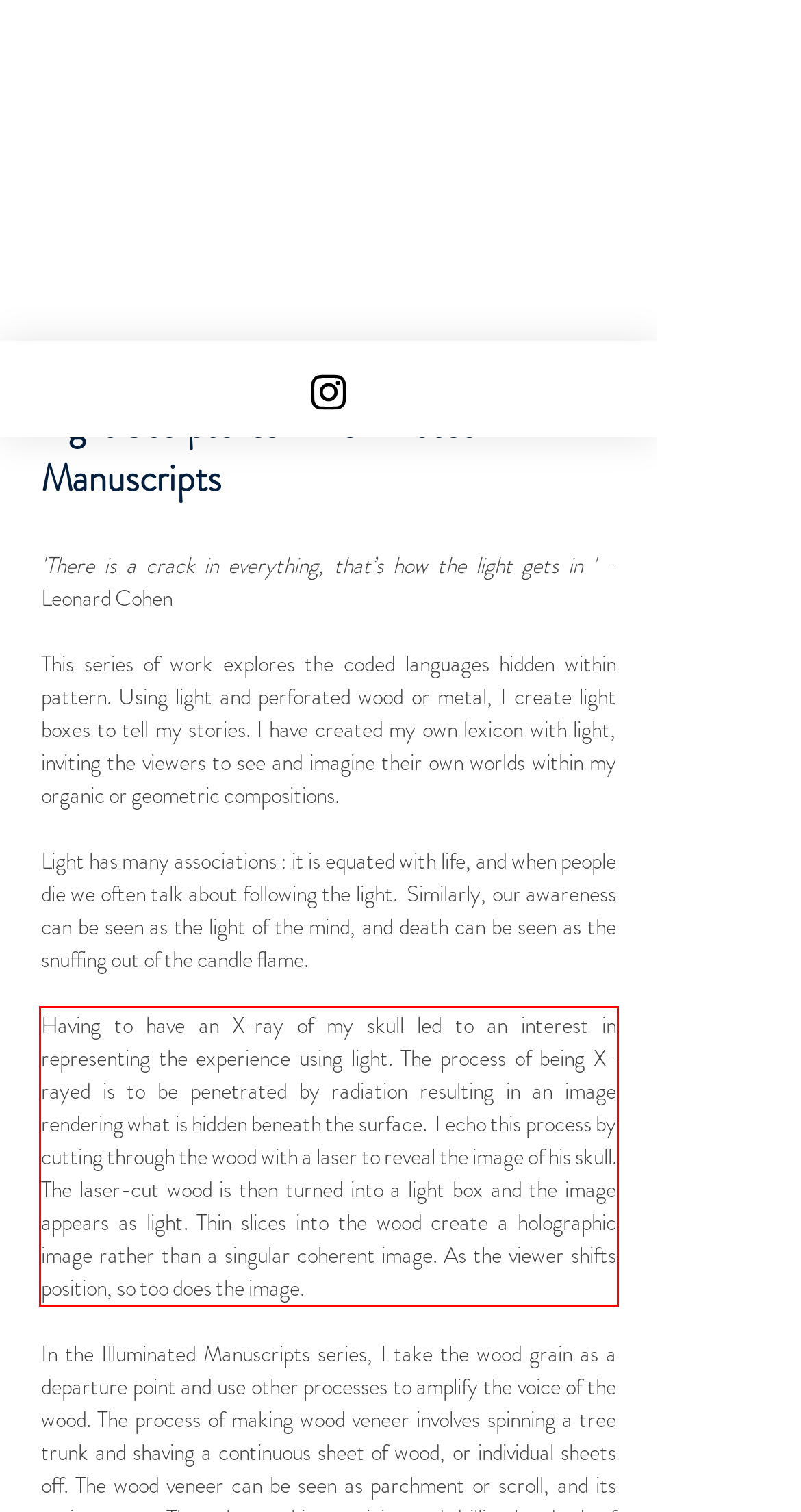Locate the red bounding box in the provided webpage screenshot and use OCR to determine the text content inside it.

Having to have an X-ray of my skull led to an interest in representing the experience using light. The process of being X-rayed is to be penetrated by radiation resulting in an image rendering what is hidden beneath the surface. I echo this process by cutting through the wood with a laser to reveal the image of his skull. The laser-cut wood is then turned into a light box and the image appears as light. Thin slices into the wood create a holographic image rather than a singular coherent image. As the viewer shifts position, so too does the image.